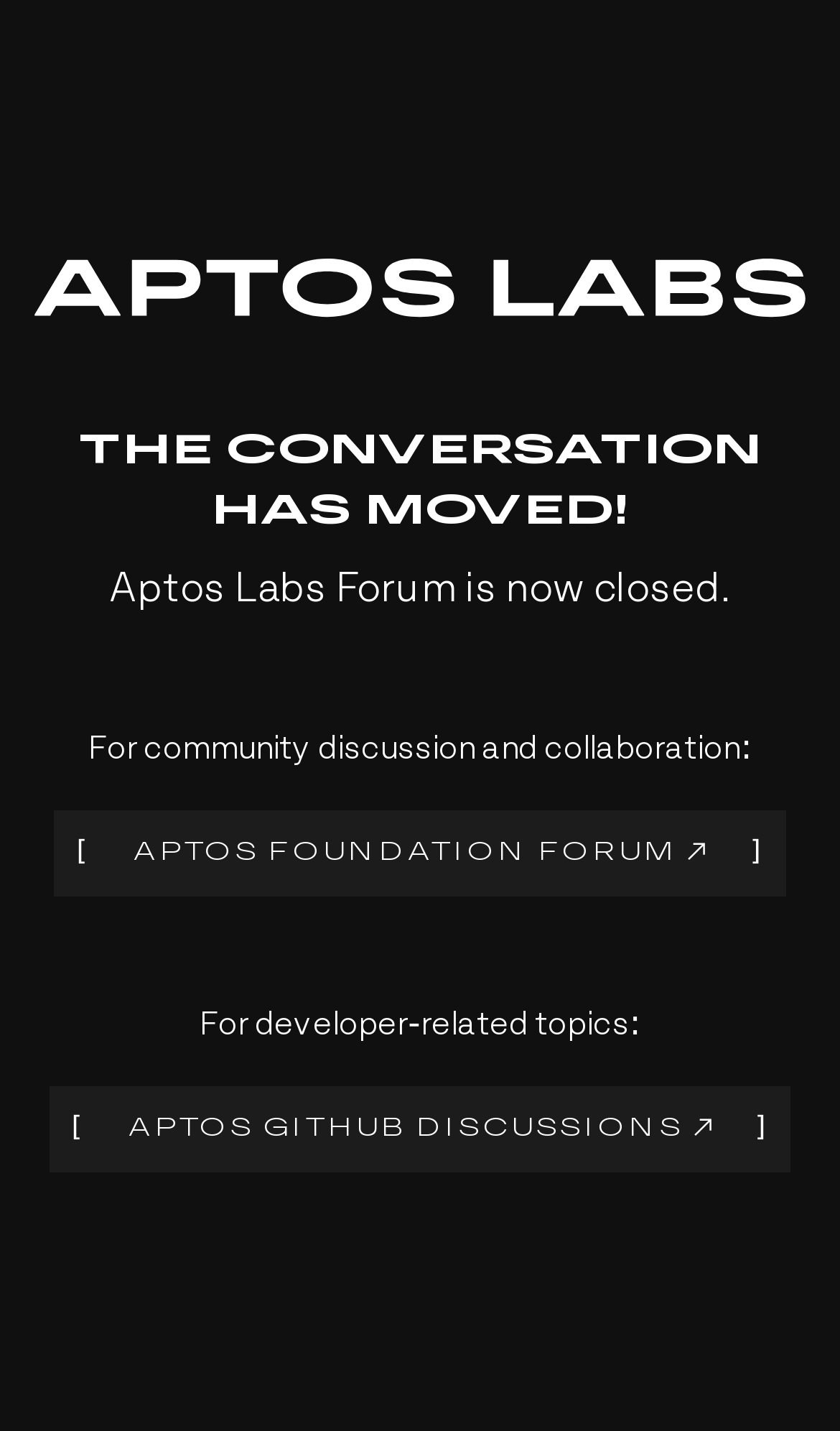Locate the bounding box of the user interface element based on this description: "[Aptos Foundation Forum ]".

[0.065, 0.566, 0.935, 0.626]